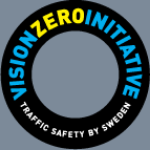What is the origin of the Vision Zero Initiative?
Kindly answer the question with as much detail as you can.

The black border surrounding the text highlights 'TRAFFIC SAFETY BY SWEDEN', which signifies the initiative's roots and commitment to creating safer road environments.